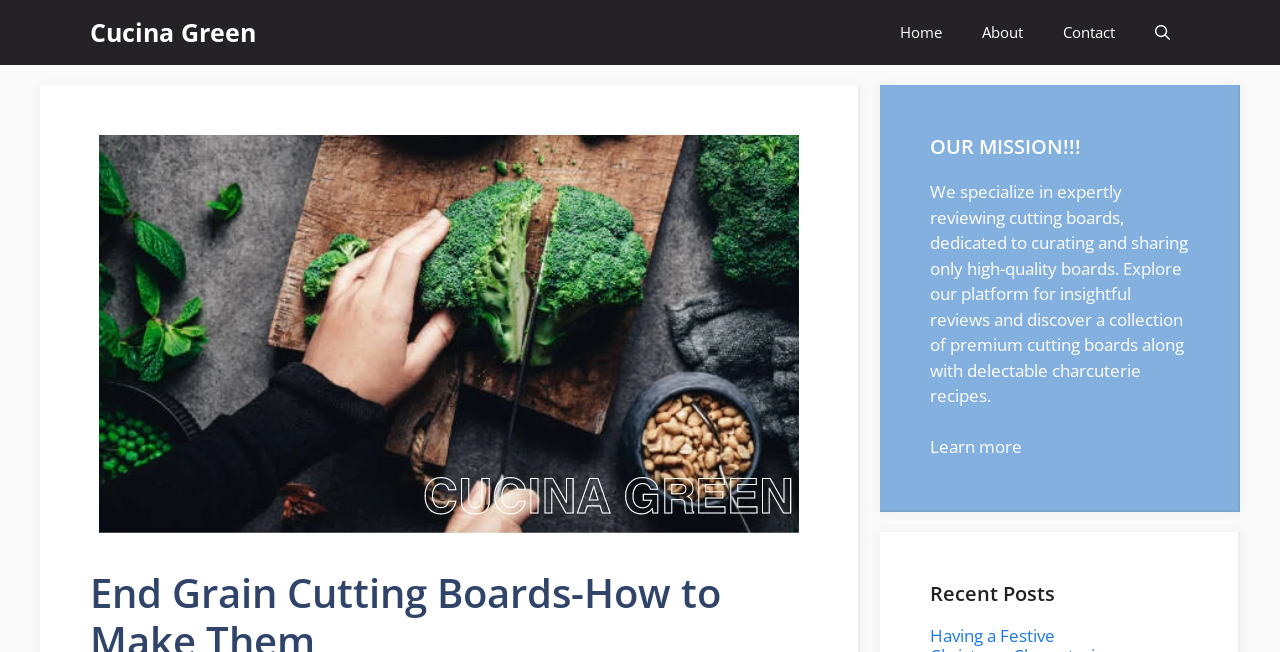What is the category of posts listed at the bottom?
Please ensure your answer to the question is detailed and covers all necessary aspects.

I found the category of posts by looking at the heading element that says 'Recent Posts' which is located at the bottom of the page, with its bounding box coordinates at (0.727, 0.892, 0.928, 0.929).